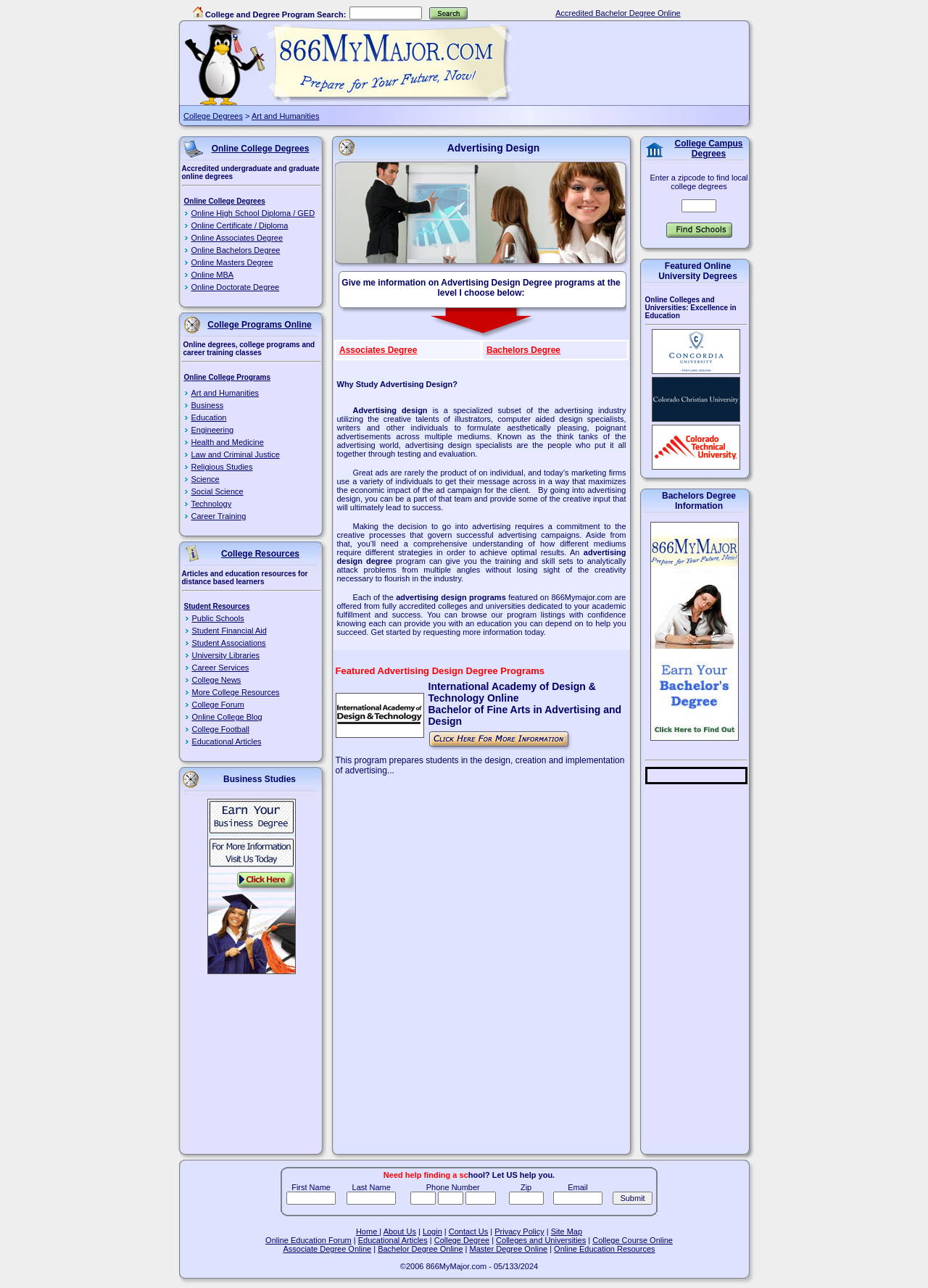What is the main topic of this webpage?
Please provide a single word or phrase as your answer based on the image.

Advertising Design